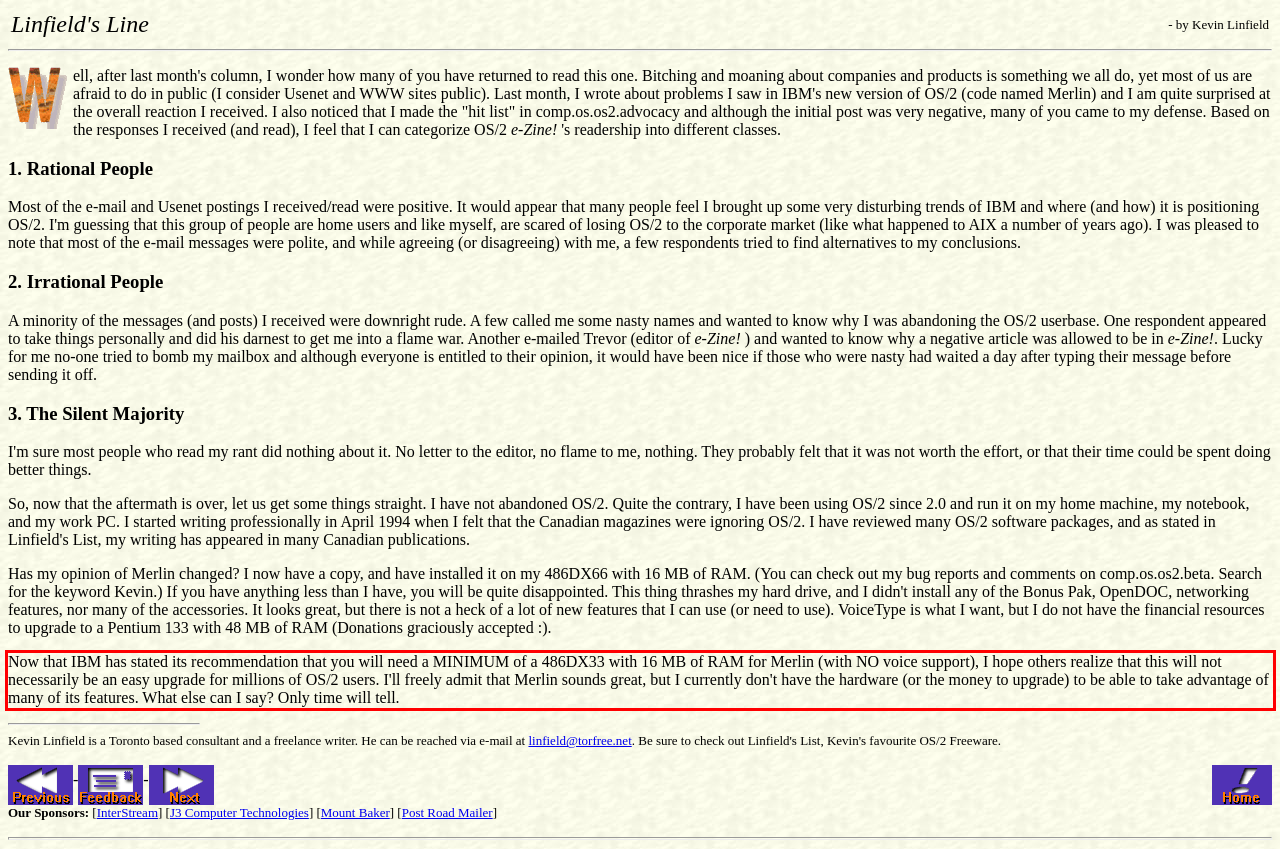Please perform OCR on the text content within the red bounding box that is highlighted in the provided webpage screenshot.

Now that IBM has stated its recommendation that you will need a MINIMUM of a 486DX33 with 16 MB of RAM for Merlin (with NO voice support), I hope others realize that this will not necessarily be an easy upgrade for millions of OS/2 users. I'll freely admit that Merlin sounds great, but I currently don't have the hardware (or the money to upgrade) to be able to take advantage of many of its features. What else can I say? Only time will tell.